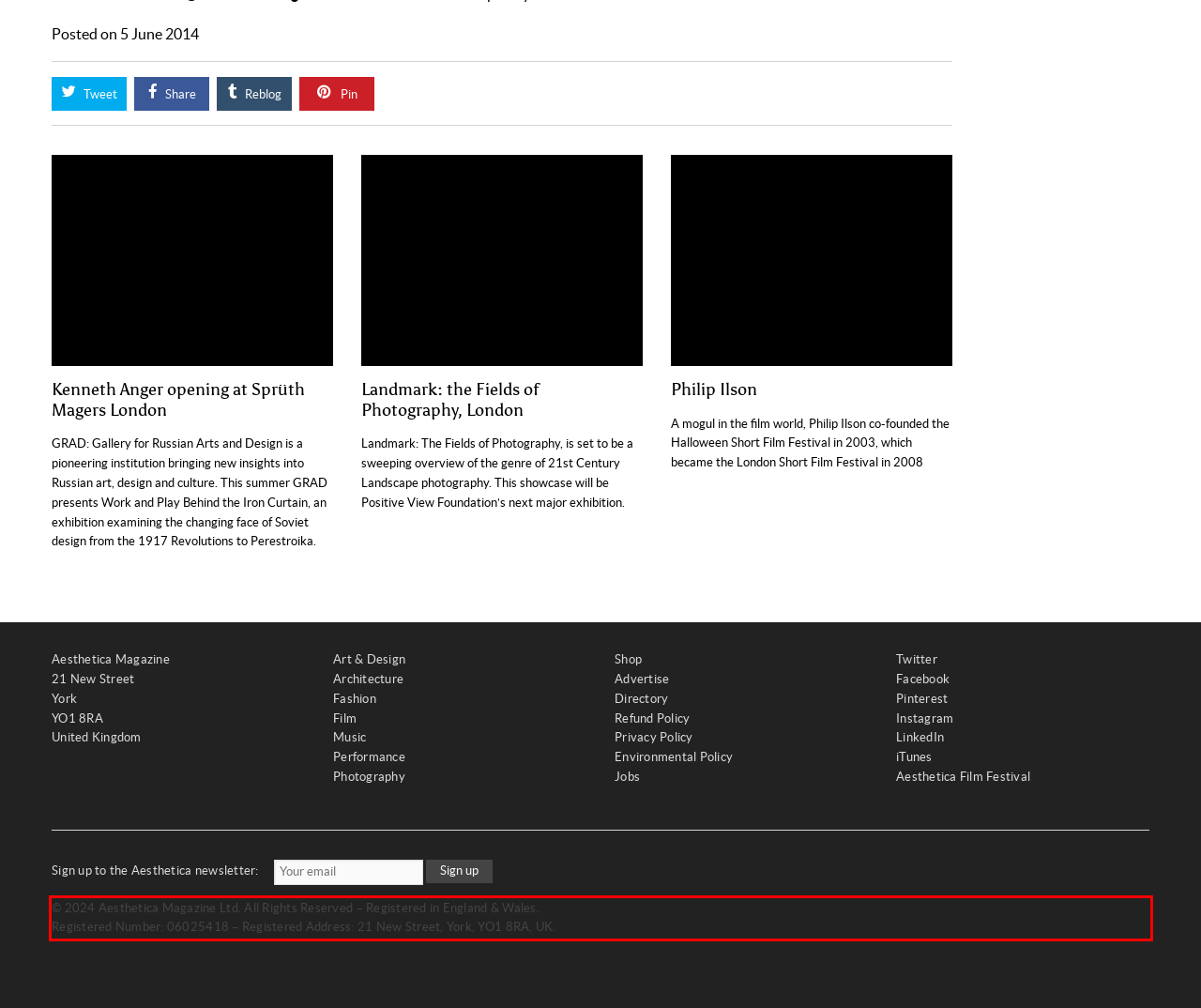Identify the red bounding box in the webpage screenshot and perform OCR to generate the text content enclosed.

© 2024 Aesthetica Magazine Ltd. All Rights Reserved – Registered in England & Wales. Registered Number: 06025418 – Registered Address: 21 New Street, York, YO1 8RA, UK.